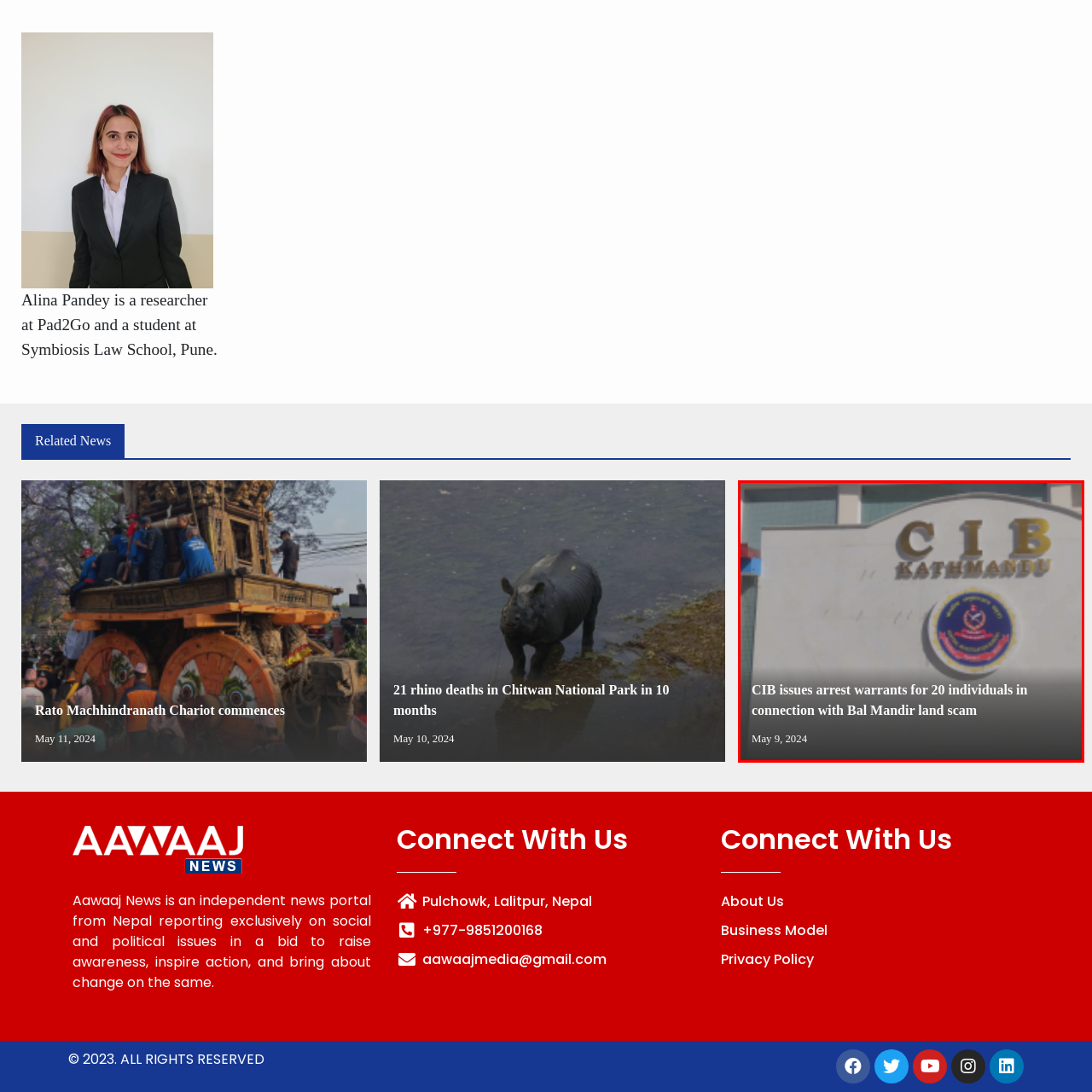Provide a thorough description of the image enclosed within the red border.

The image displays the exterior of the Criminal Investigation Bureau (CIB) in Kathmandu, featuring its prominent signage. Below the sign, a graphic logo symbolizes the bureau's authority. Accompanying the image is text announcing that the CIB has issued arrest warrants for 20 individuals linked to the Bal Mandir land scam, dated May 9, 2024. This highlights ongoing legal actions and investigations related to significant corruption.